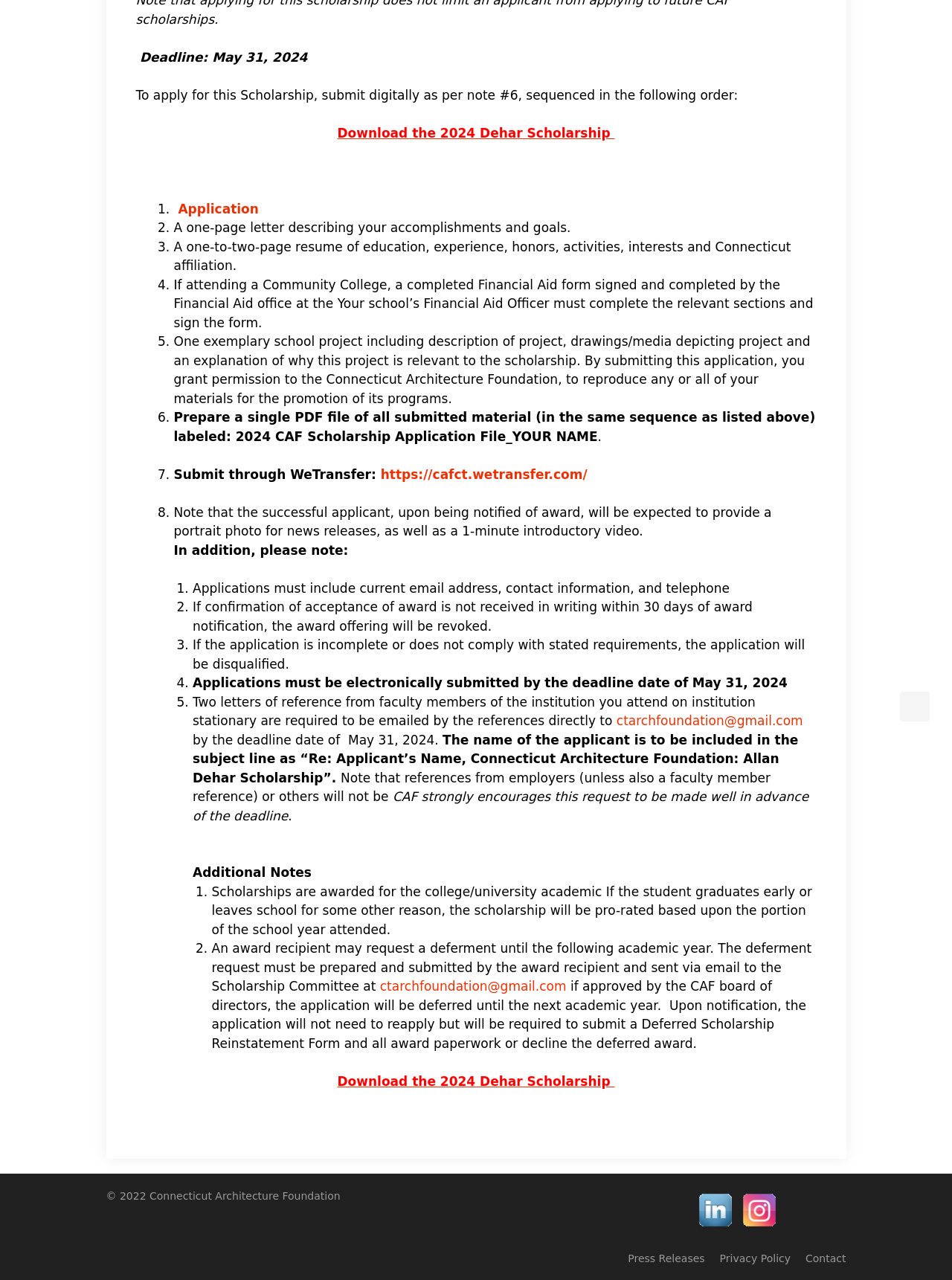Find the bounding box coordinates of the element to click in order to complete this instruction: "View Press Releases". The bounding box coordinates must be four float numbers between 0 and 1, denoted as [left, top, right, bottom].

[0.66, 0.979, 0.74, 0.988]